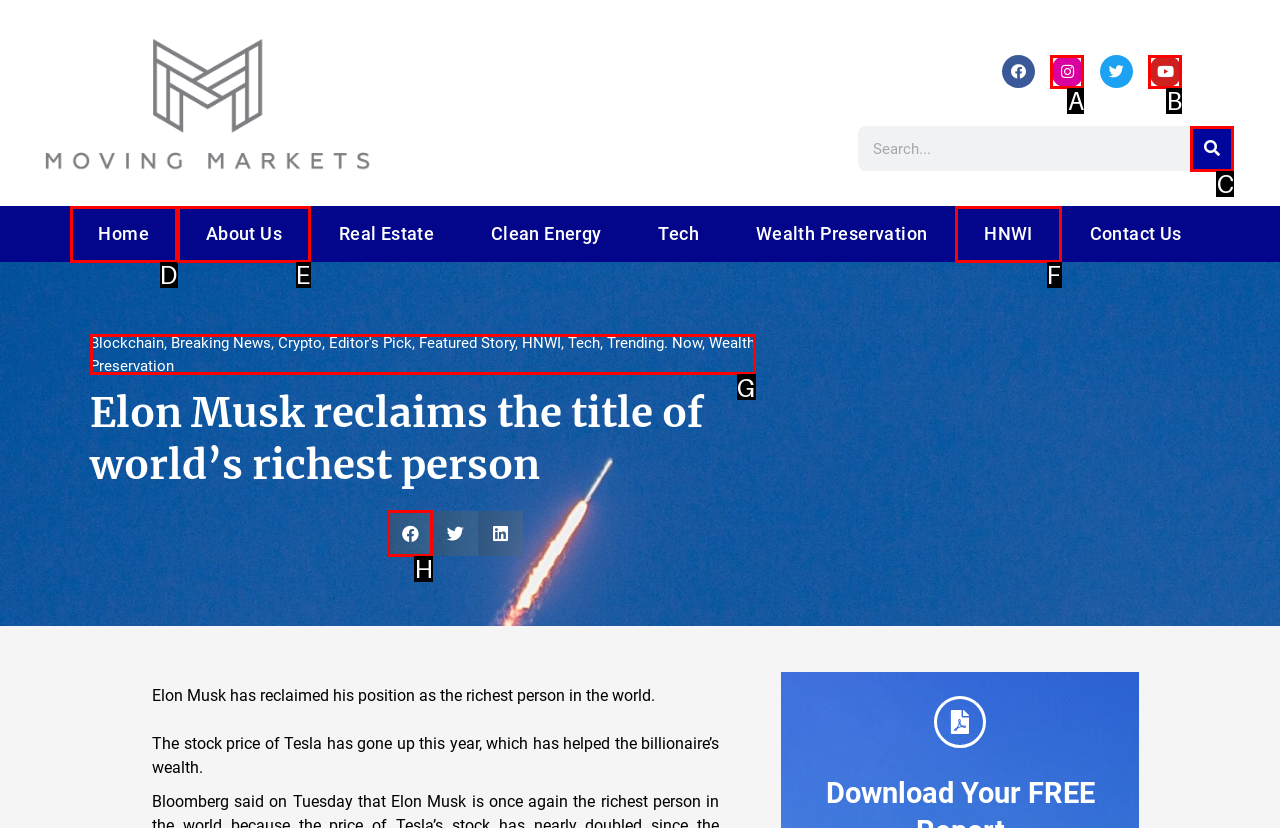Select the appropriate HTML element to click for the following task: Share on Facebook
Answer with the letter of the selected option from the given choices directly.

H